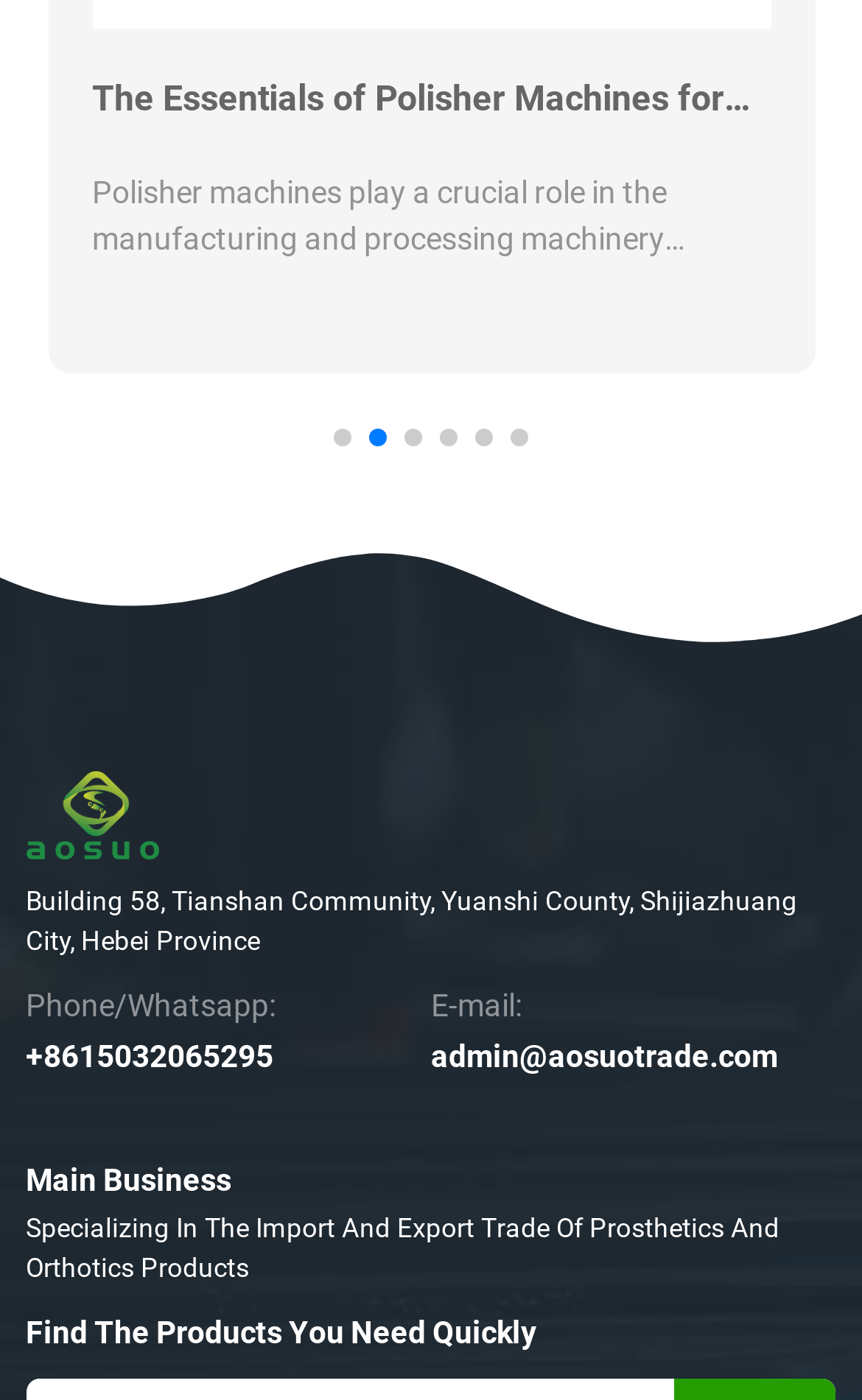What is the company name on the webpage?
Please provide a single word or phrase as your answer based on the screenshot.

AoSuo Medical Equipment